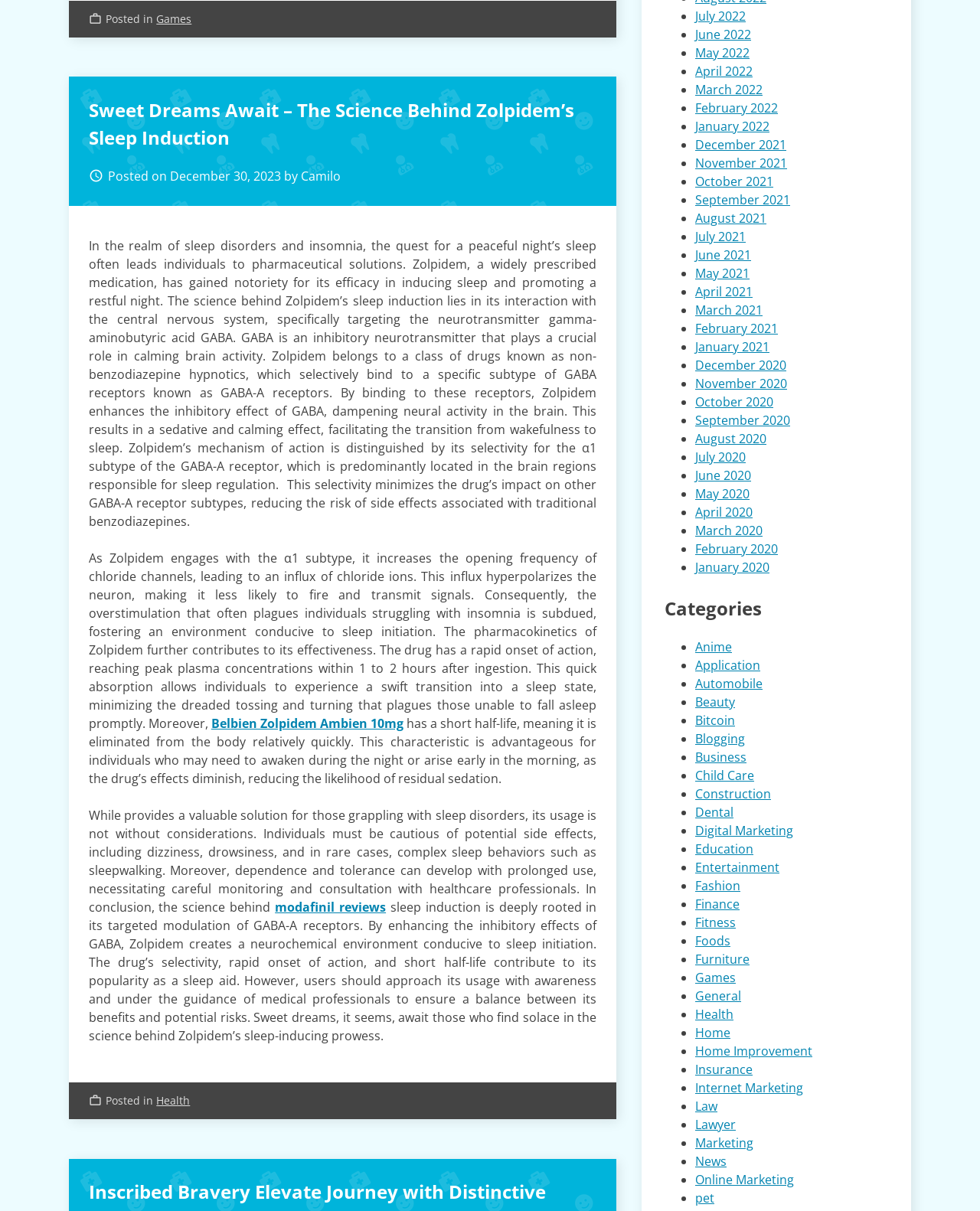What is the date of the article?
Based on the content of the image, thoroughly explain and answer the question.

The date of the article is mentioned as 'December 30, 2023', which is linked to the text 'Posted on'.